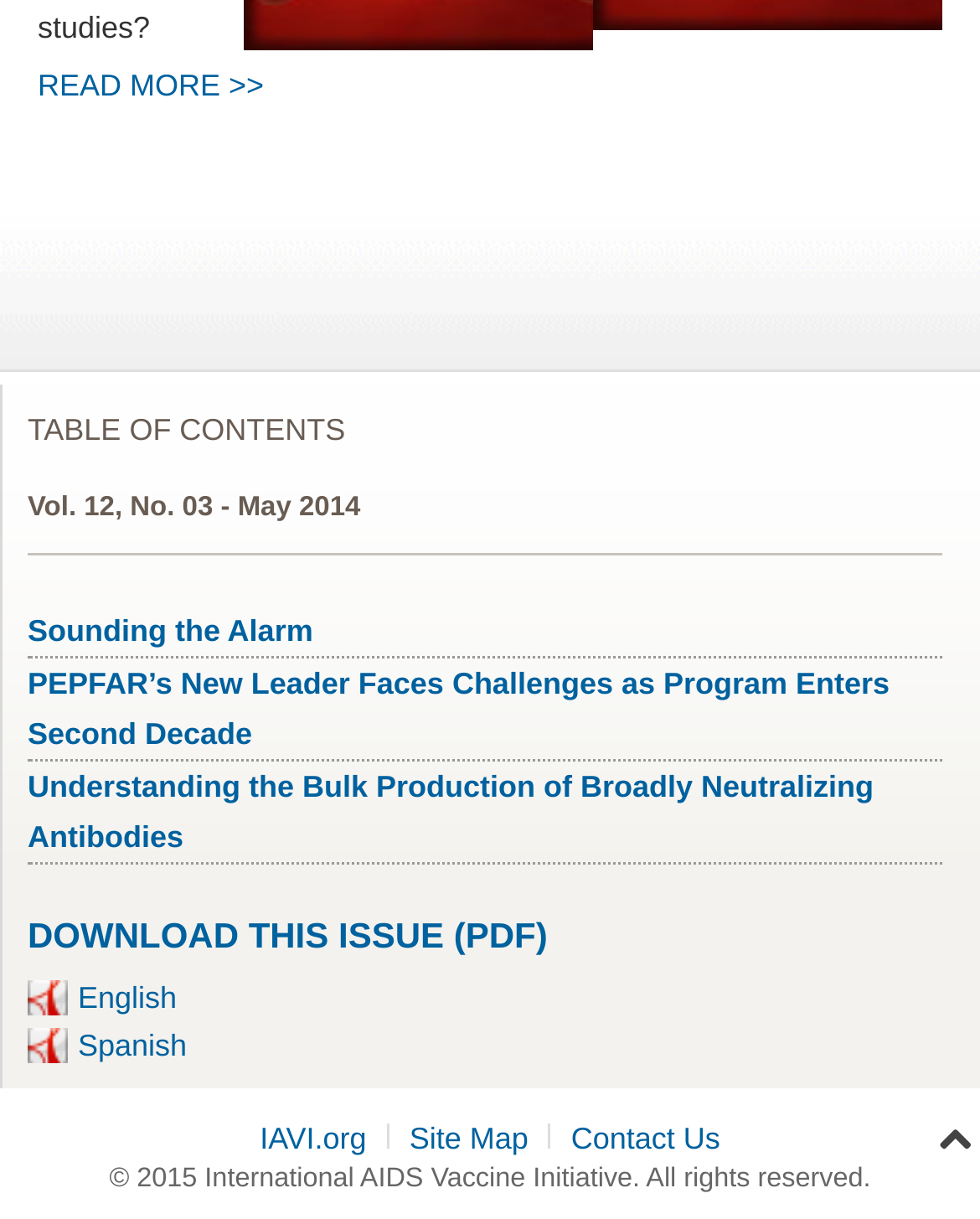Locate the bounding box coordinates of the element you need to click to accomplish the task described by this instruction: "Contact us for more information".

[0.583, 0.913, 0.735, 0.955]